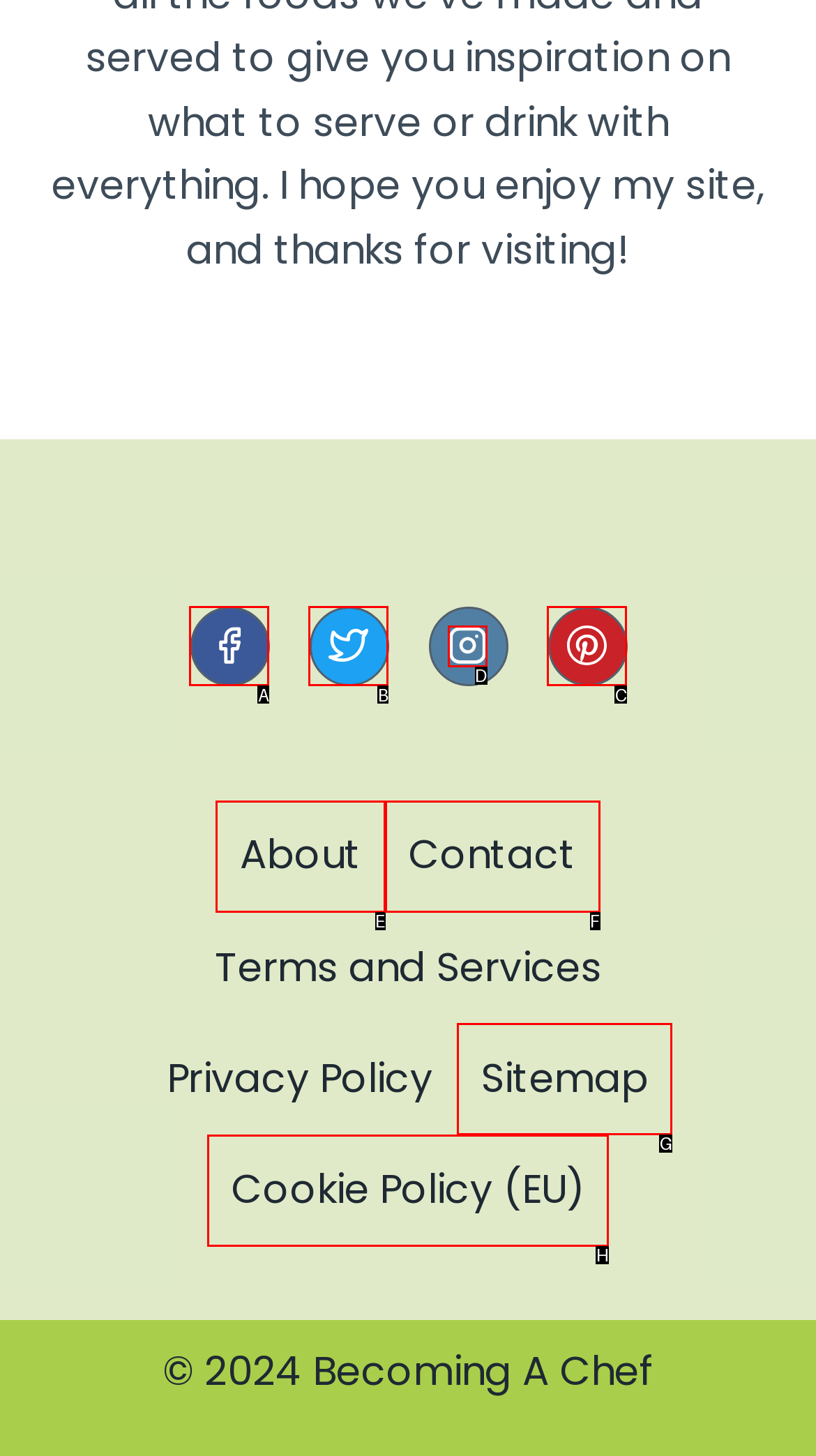Identify the correct option to click in order to complete this task: open Instagram
Answer with the letter of the chosen option directly.

D